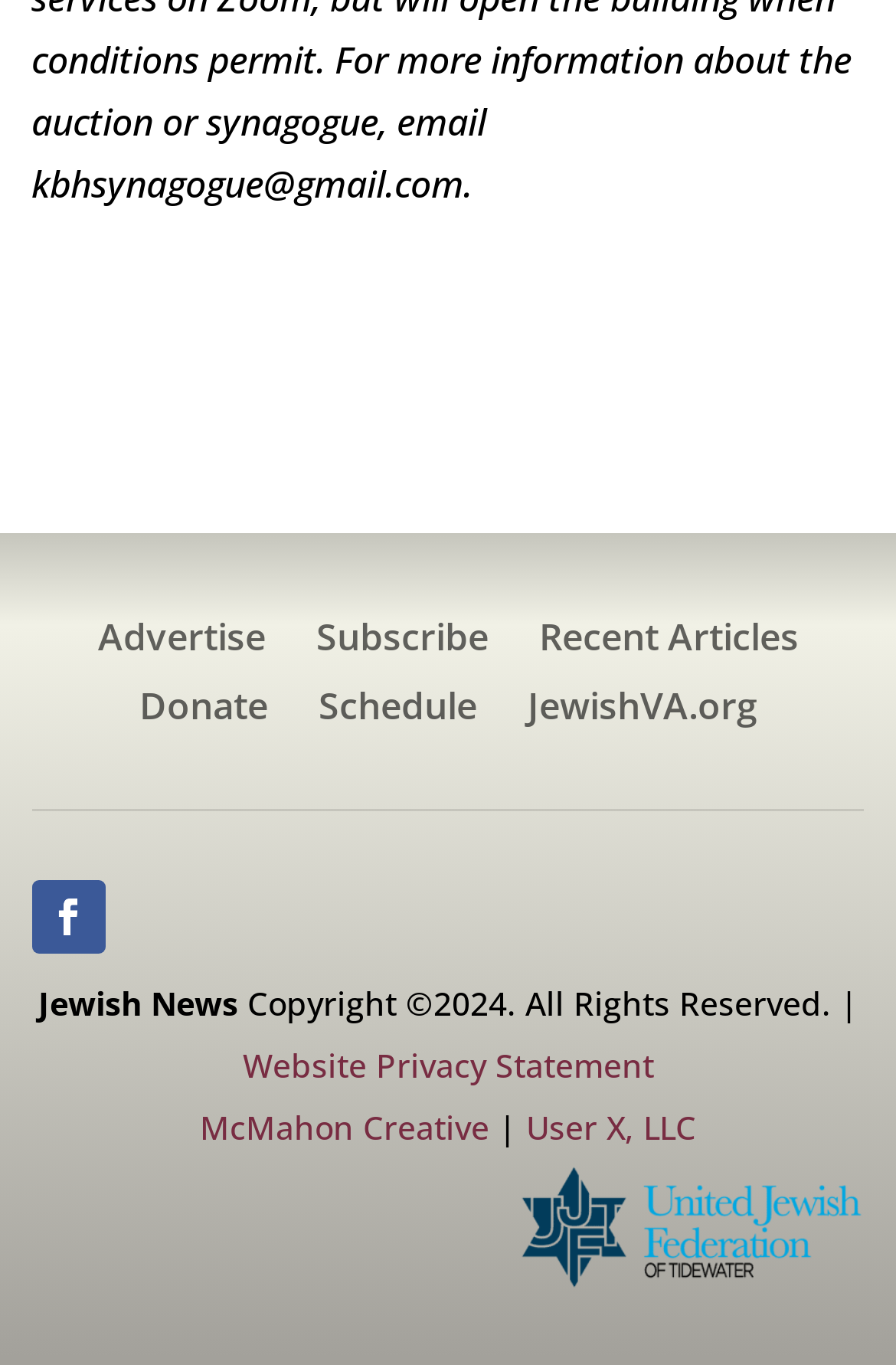Locate and provide the bounding box coordinates for the HTML element that matches this description: "Recent Articles".

[0.601, 0.454, 0.891, 0.491]